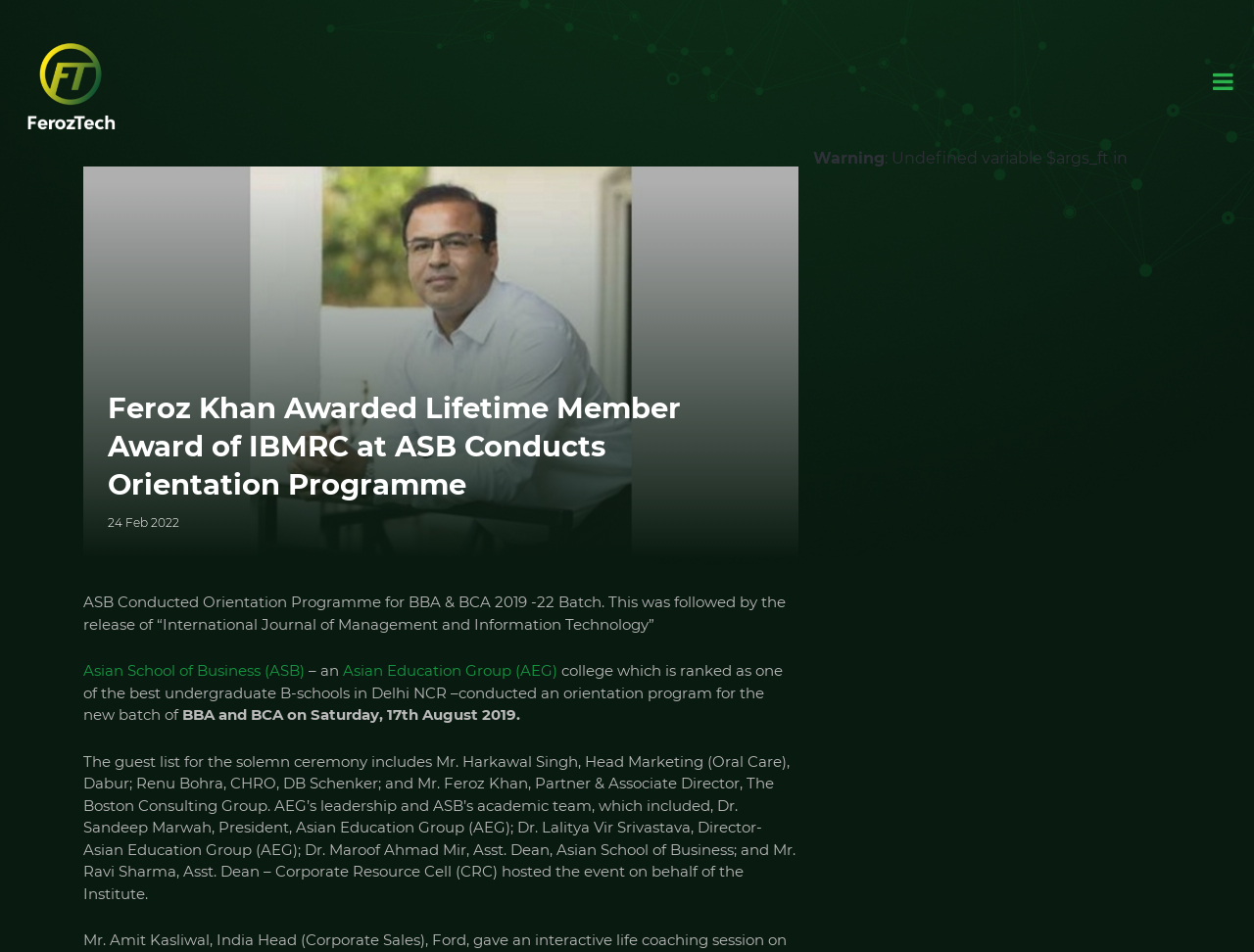Describe all the key features of the webpage in detail.

The webpage appears to be a news article or blog post about Feroz Khan receiving a lifetime member award from IBMRC at an orientation program conducted by ASB. 

At the top right corner, there is a button with an icon. Below it, on the top left, there is a link to the website "feroztech.com" accompanied by an image of the same name. 

The main content of the webpage starts with a heading that matches the title of the webpage, followed by a date "24 Feb 2022". 

Below the date, there is a block of text describing an orientation program conducted by ASB for BBA and BCA students, which was followed by the release of a journal. The text also mentions Asian School of Business and Asian Education Group. 

Further down, there is a list of guests who attended the event, including Feroz Khan, and the leadership team of AEG and ASB. 

On the right side of the page, near the top, there is a warning message with an error message about an undefined variable.